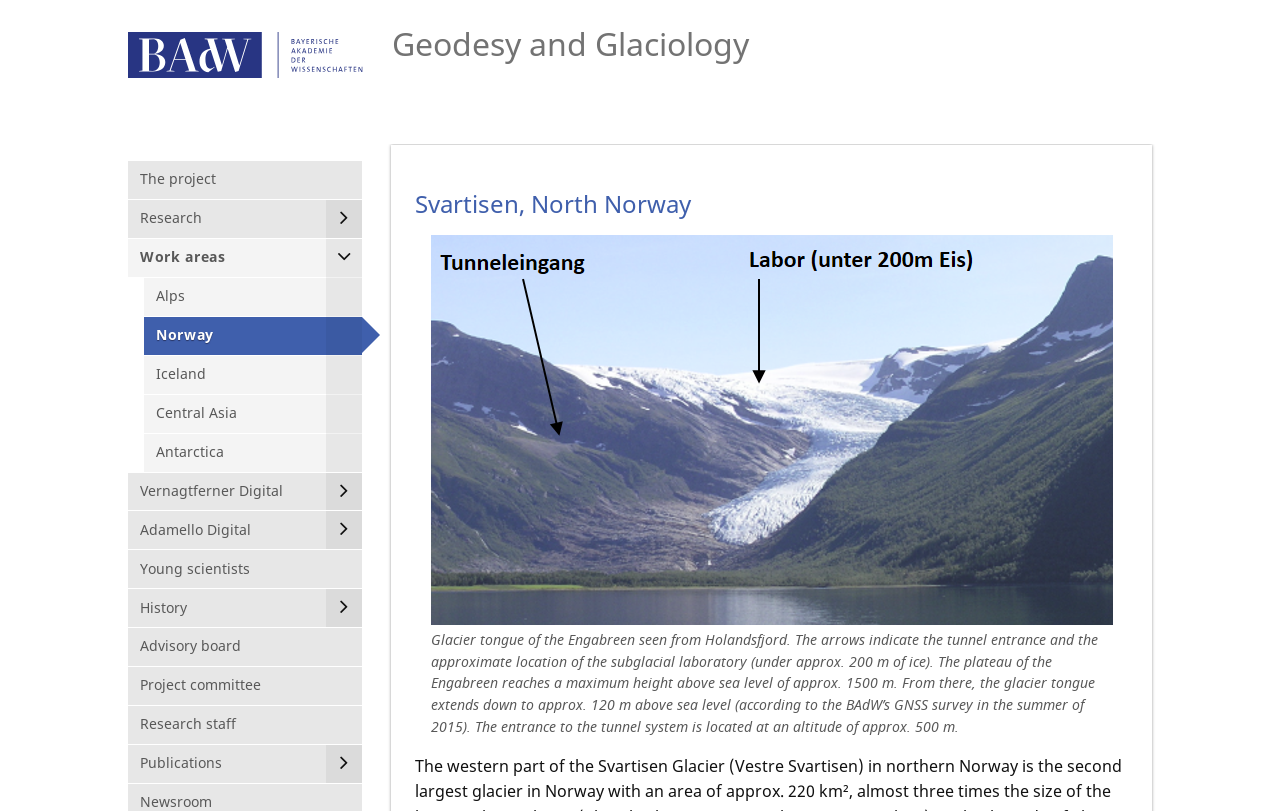What is the altitude of the tunnel system entrance?
Using the information from the image, answer the question thoroughly.

The entrance to the tunnel system is located at an altitude of approximately 500 meters above sea level, as mentioned in the text.